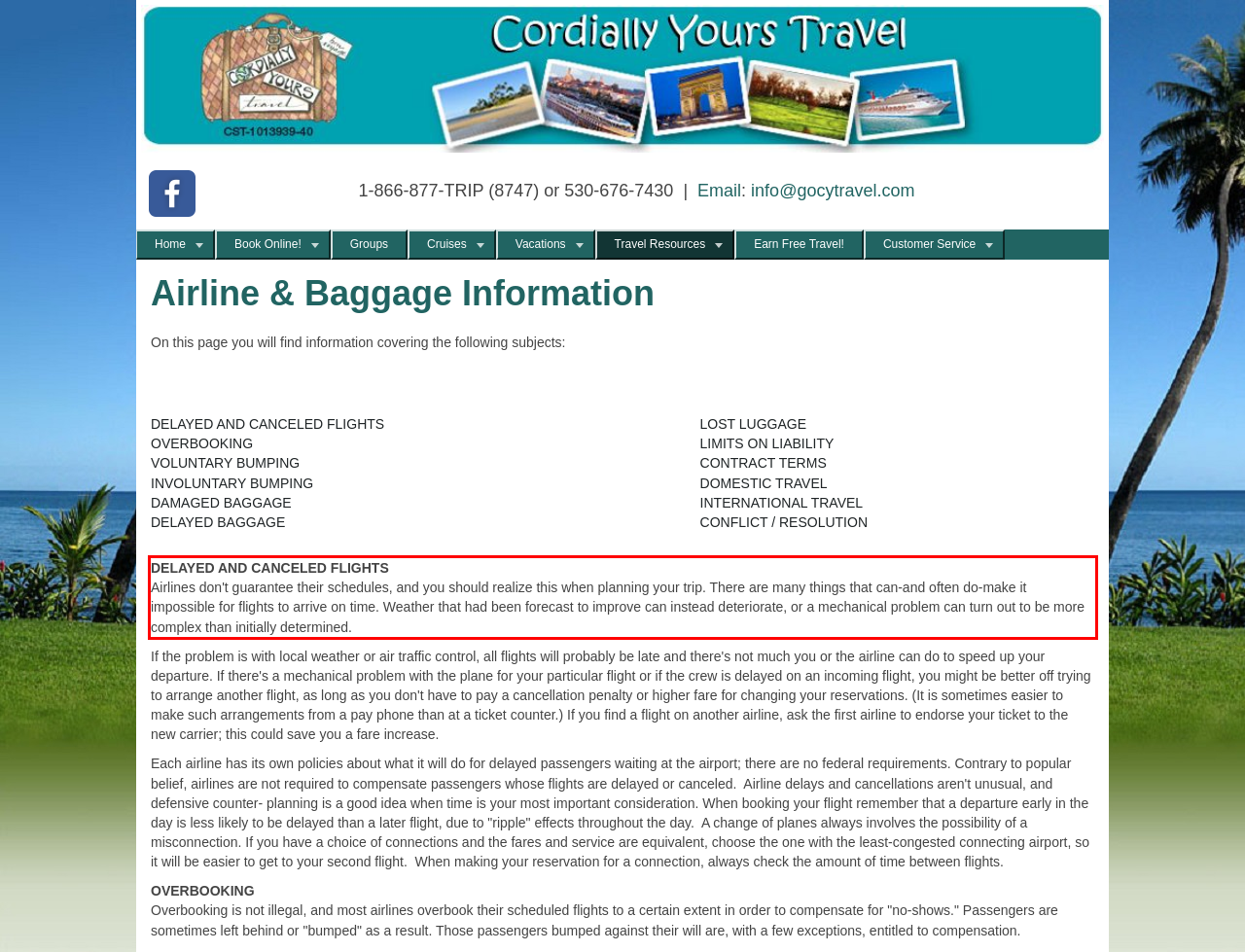You are provided with a screenshot of a webpage containing a red bounding box. Please extract the text enclosed by this red bounding box.

DELAYED AND CANCELED FLIGHTS Airlines don't guarantee their schedules, and you should realize this when planning your trip. There are many things that can-and often do-make it impossible for flights to arrive on time. Weather that had been forecast to improve can instead deteriorate, or a mechanical problem can turn out to be more complex than initially determined.